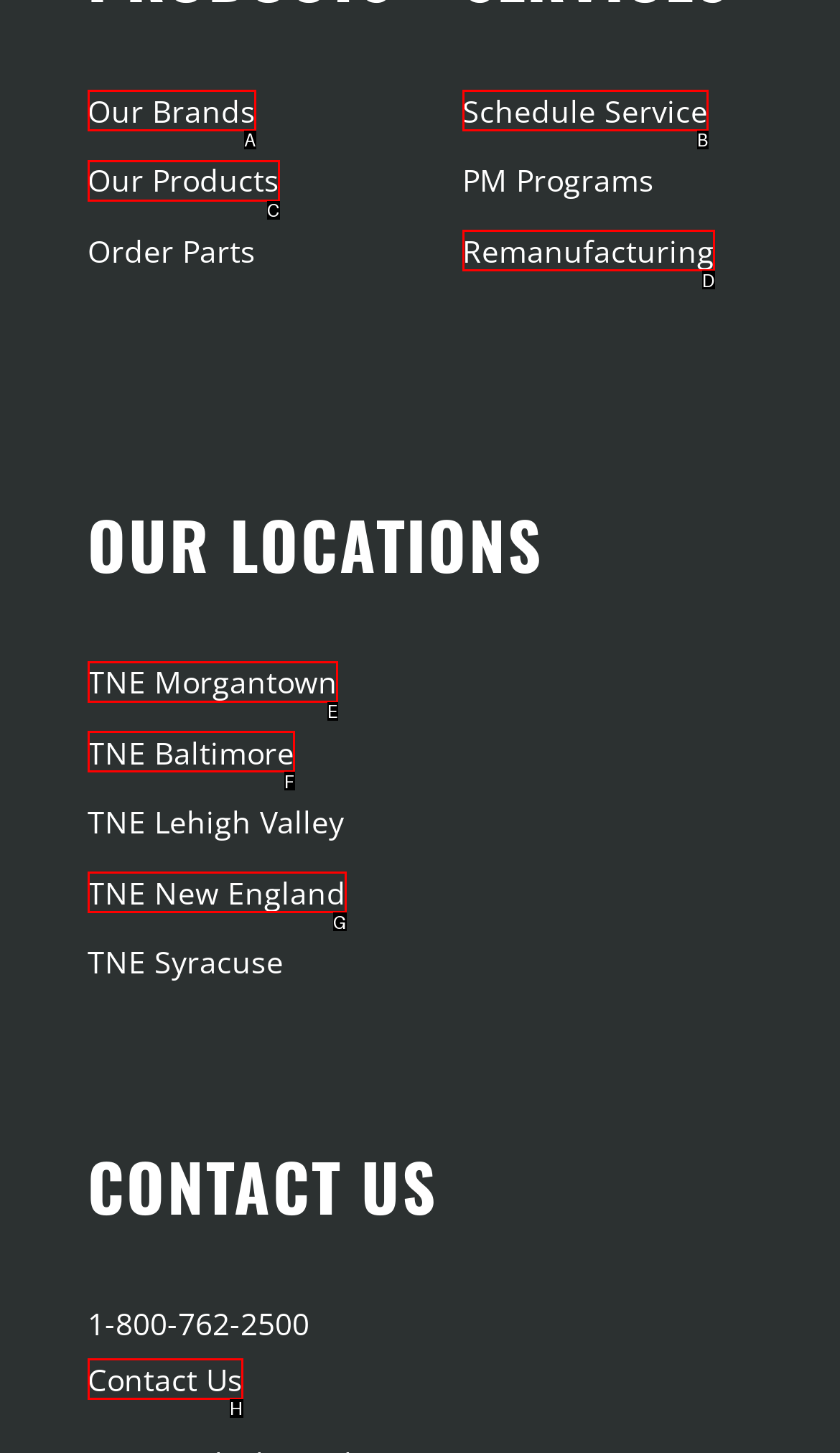Decide which HTML element to click to complete the task: Schedule a service Provide the letter of the appropriate option.

B